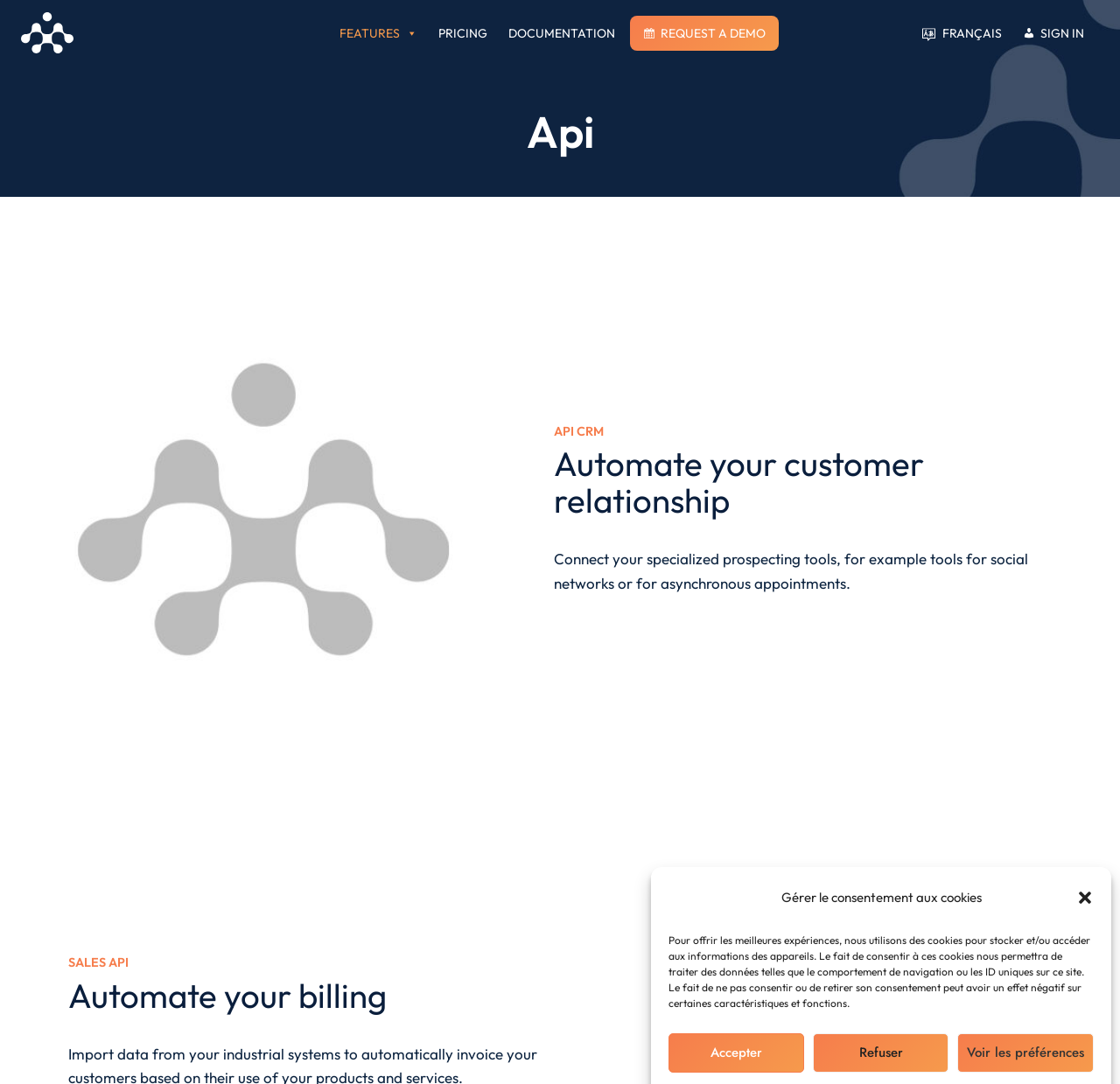Answer the question with a single word or phrase: 
How many buttons are in the cookie consent dialog?

3